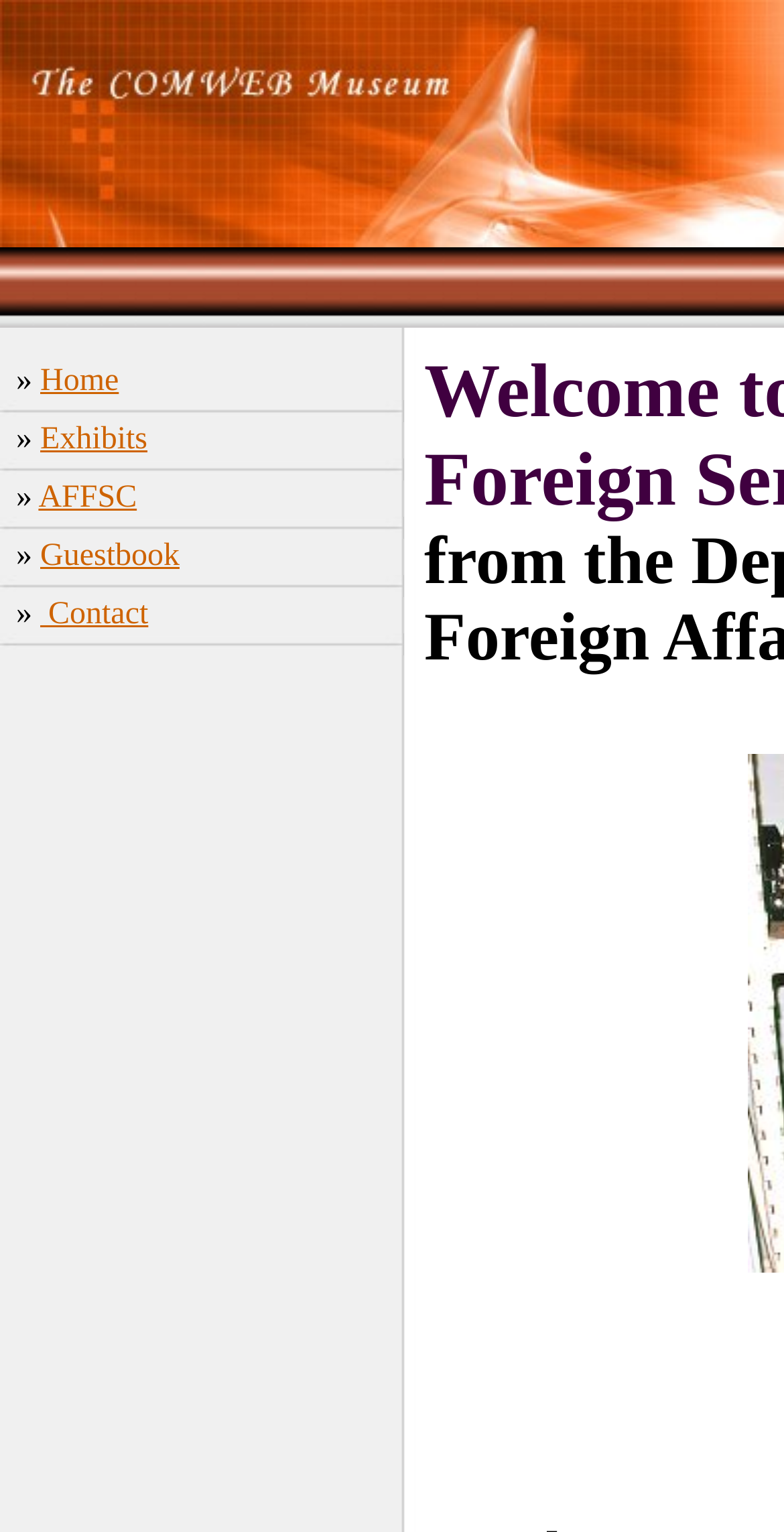What is the second navigation link?
Give a comprehensive and detailed explanation for the question.

I examined the navigation menu and found that the second link is 'Exhibits', which is located below the 'Home' link.